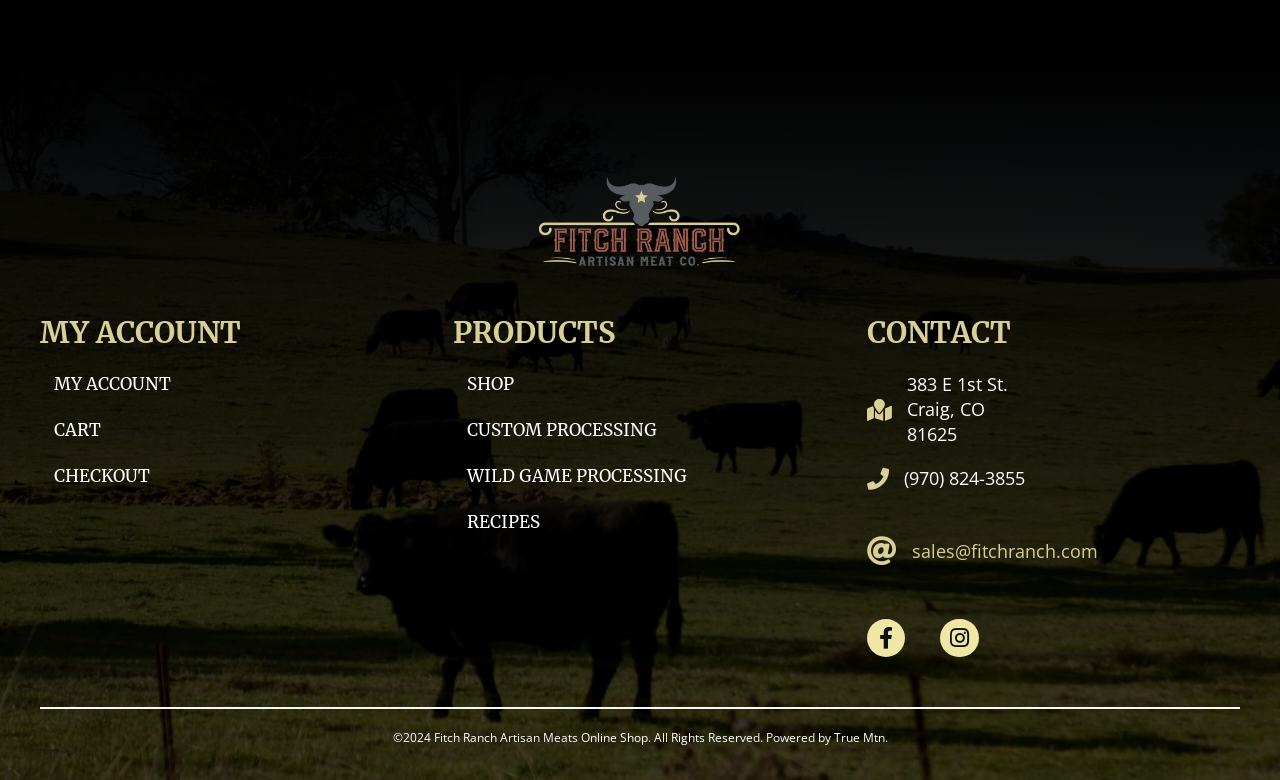Provide the bounding box coordinates of the section that needs to be clicked to accomplish the following instruction: "view products."

[0.354, 0.464, 0.646, 0.521]